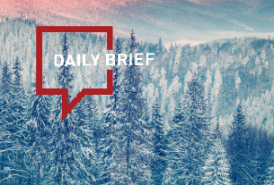What is the purpose of the image?
Look at the screenshot and give a one-word or phrase answer.

To highlight daily news